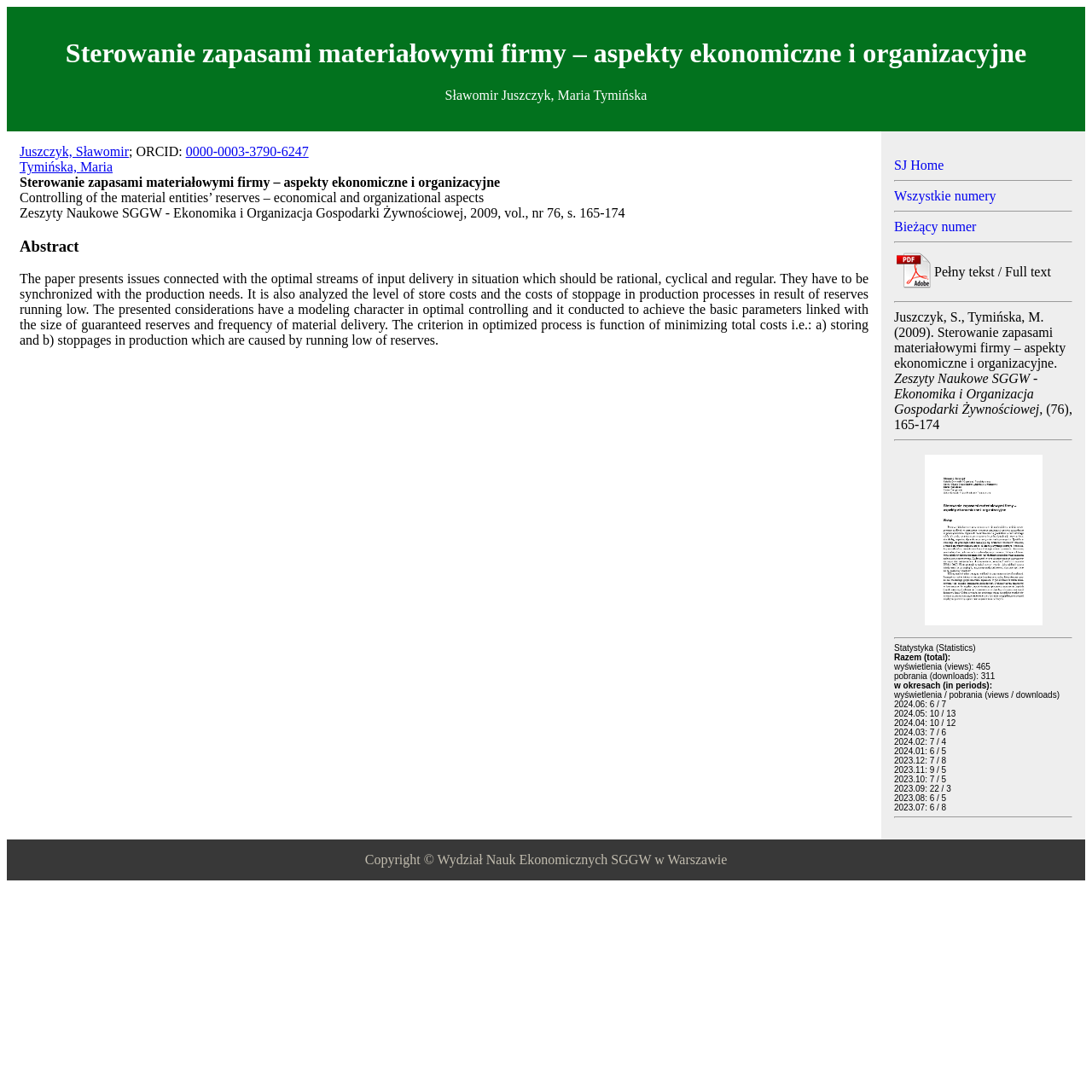What is the abstract of the article about?
Based on the screenshot, provide a one-word or short-phrase response.

Optimal streams of input delivery